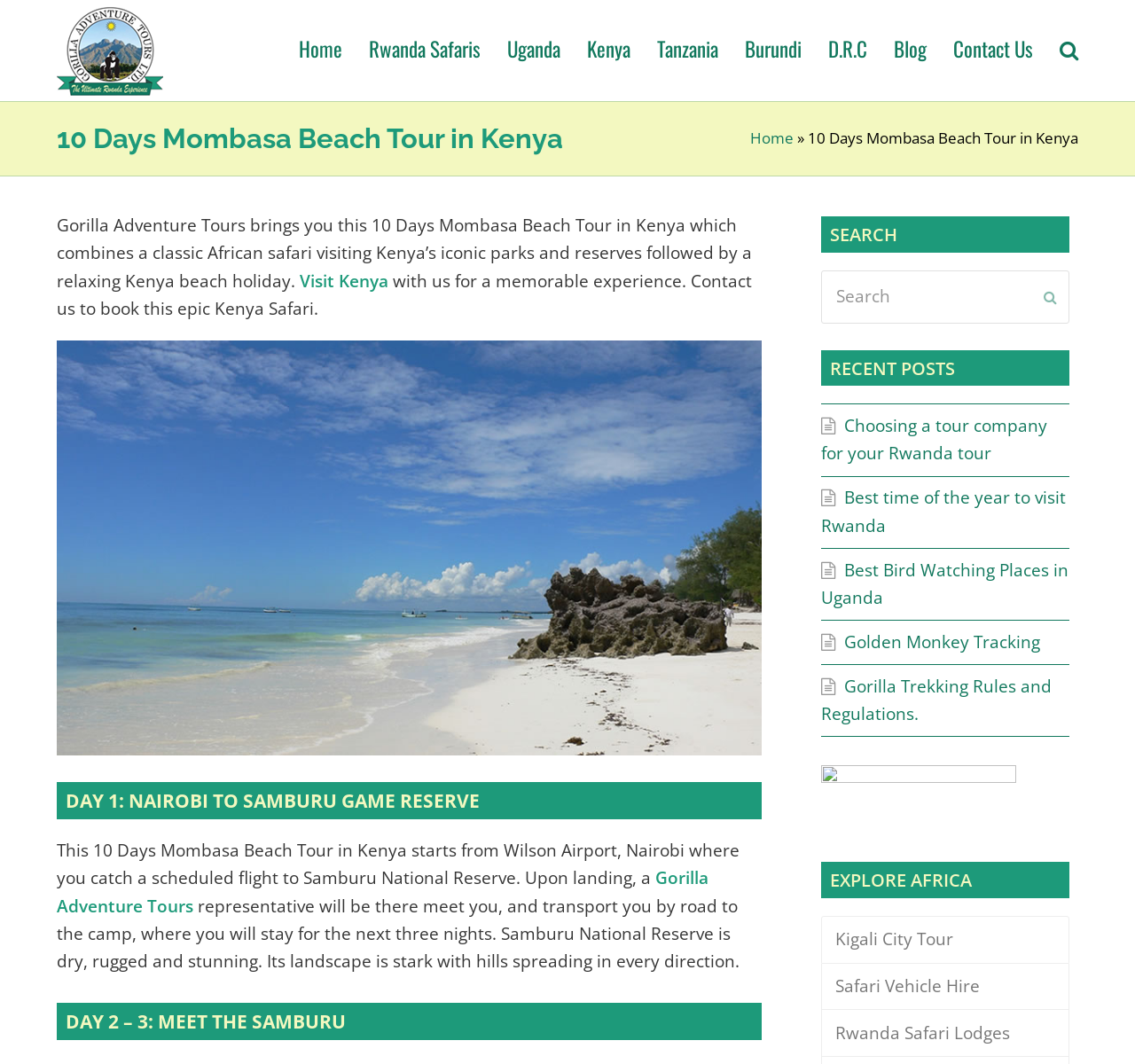How many days is the Mombasa Beach Tour?
Answer the question with detailed information derived from the image.

The duration of the tour can be found in the title of the webpage, which says '10 Days Mombasa Beach Tour in Kenya'. This information is also mentioned in the text, where it says 'This 10 Days Mombasa Beach Tour in Kenya...'.